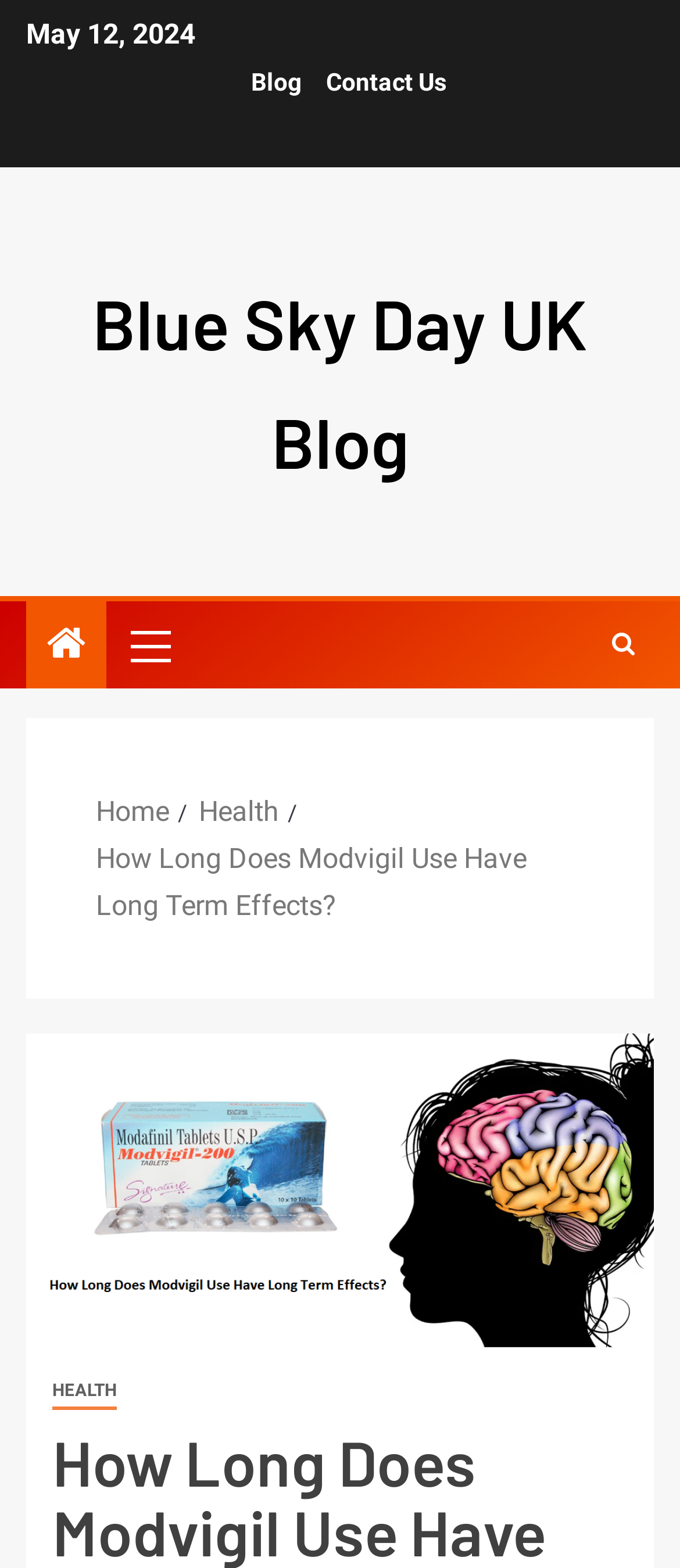Identify the bounding box for the UI element described as: "Contact Us". Ensure the coordinates are four float numbers between 0 and 1, formatted as [left, top, right, bottom].

[0.479, 0.044, 0.656, 0.062]